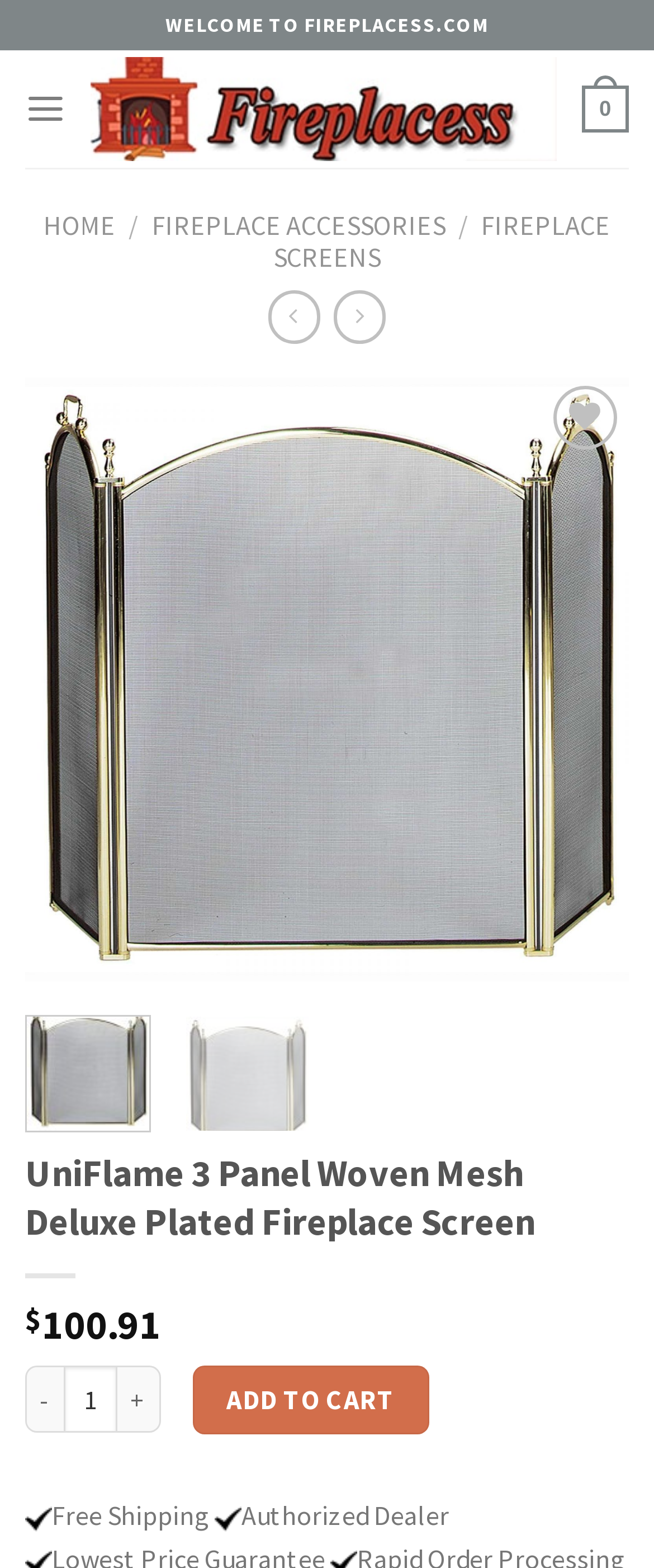Provide a one-word or short-phrase response to the question:
What is the price of the fireplace screen?

$100.91